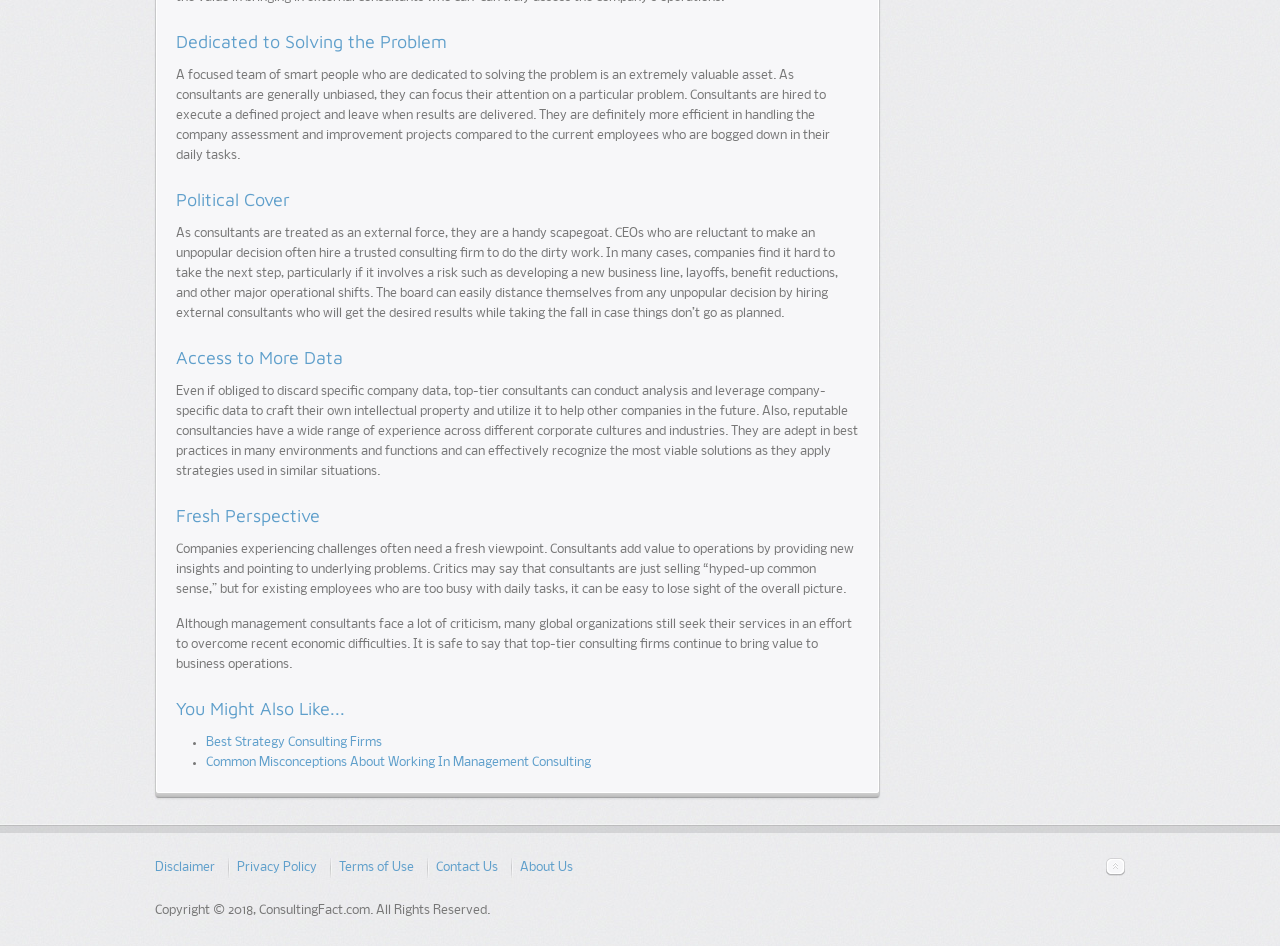Please identify the bounding box coordinates of the element that needs to be clicked to perform the following instruction: "Click on 'About Us'".

[0.406, 0.907, 0.448, 0.928]